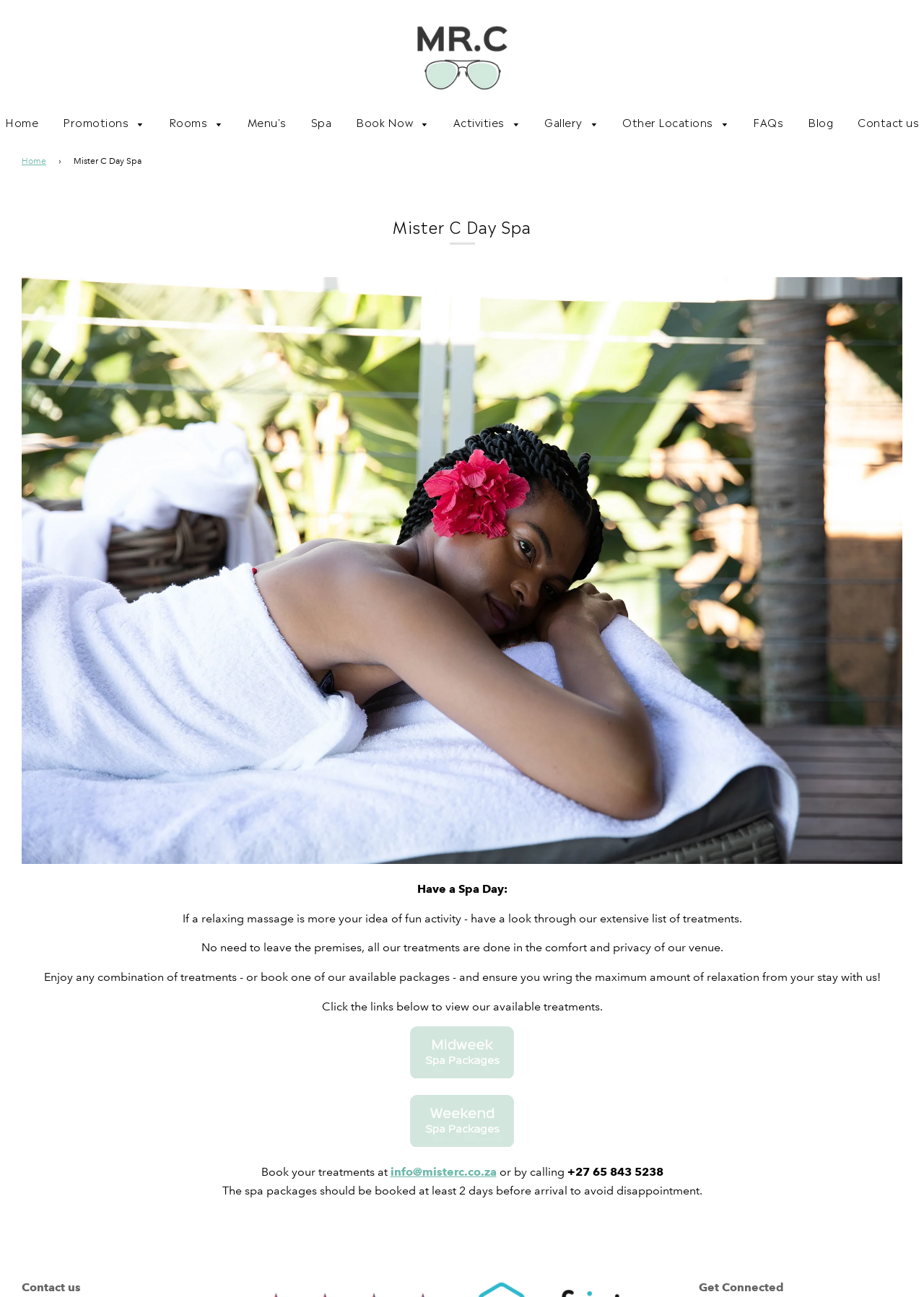Using the information from the screenshot, answer the following question thoroughly:
What is the minimum time required to book a spa package?

The webpage mentions that 'The spa packages should be booked at least 2 days before arrival to avoid disappointment', indicating that a minimum of 2 days' notice is required to book a spa package.